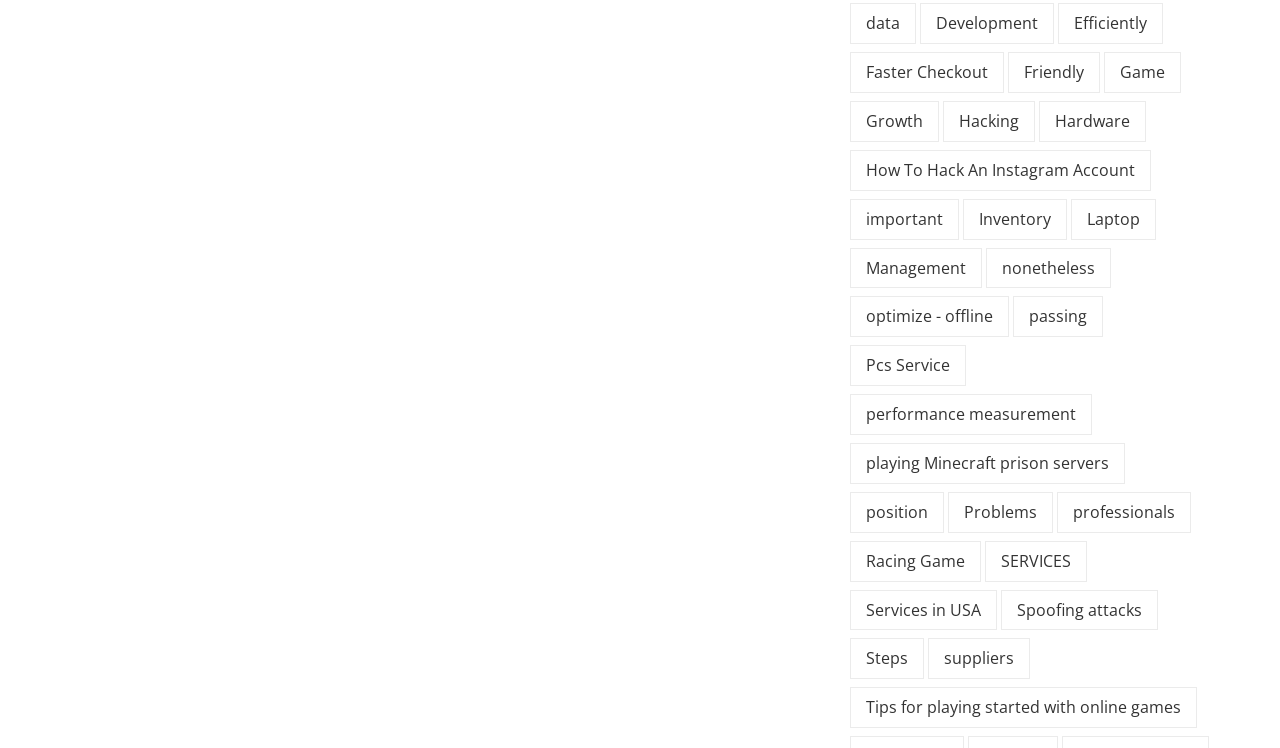Please give a succinct answer to the question in one word or phrase:
How many links are on the webpage?

23